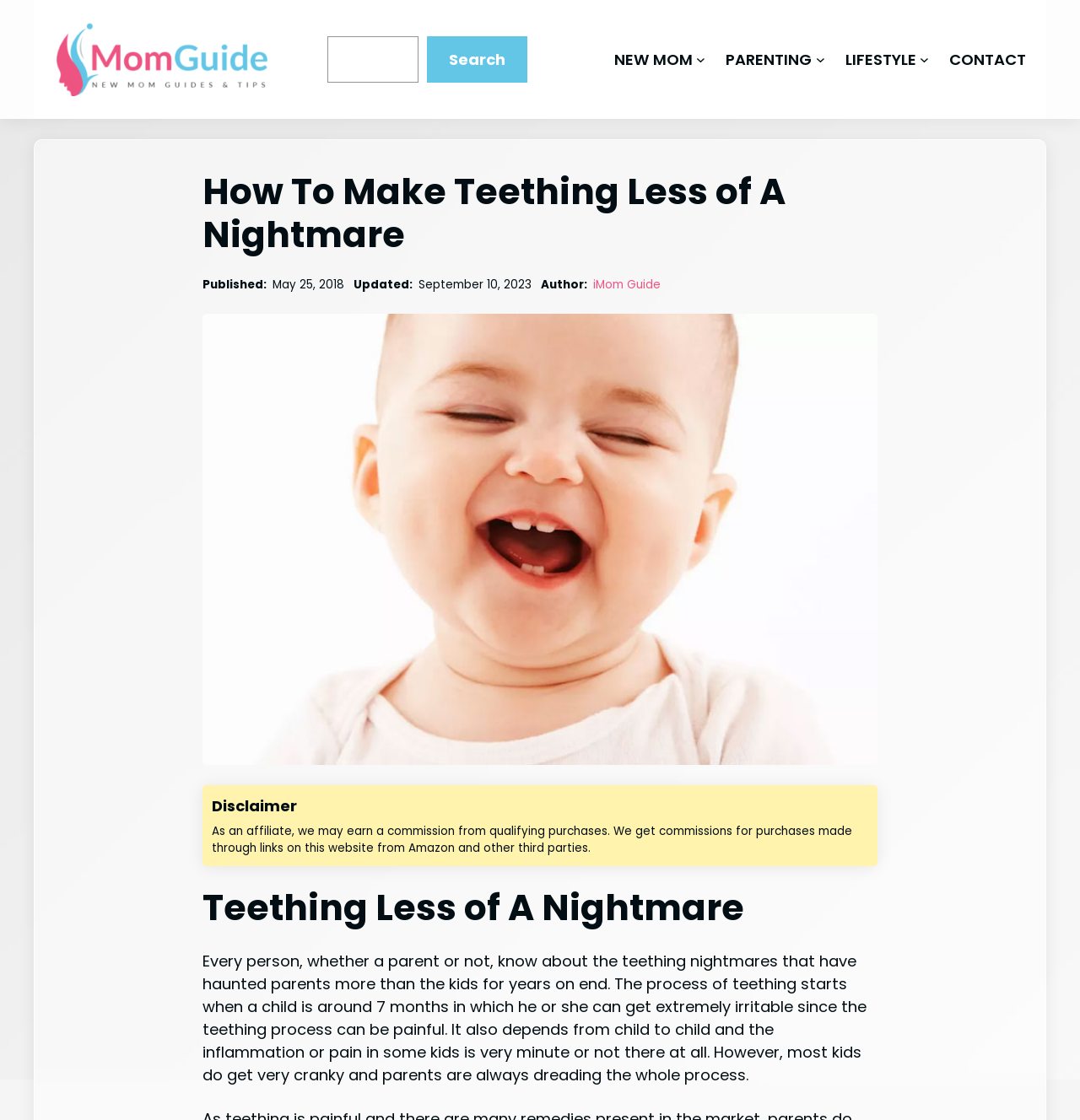What is the disclaimer about?
Give a single word or phrase answer based on the content of the image.

Earning commissions from purchases